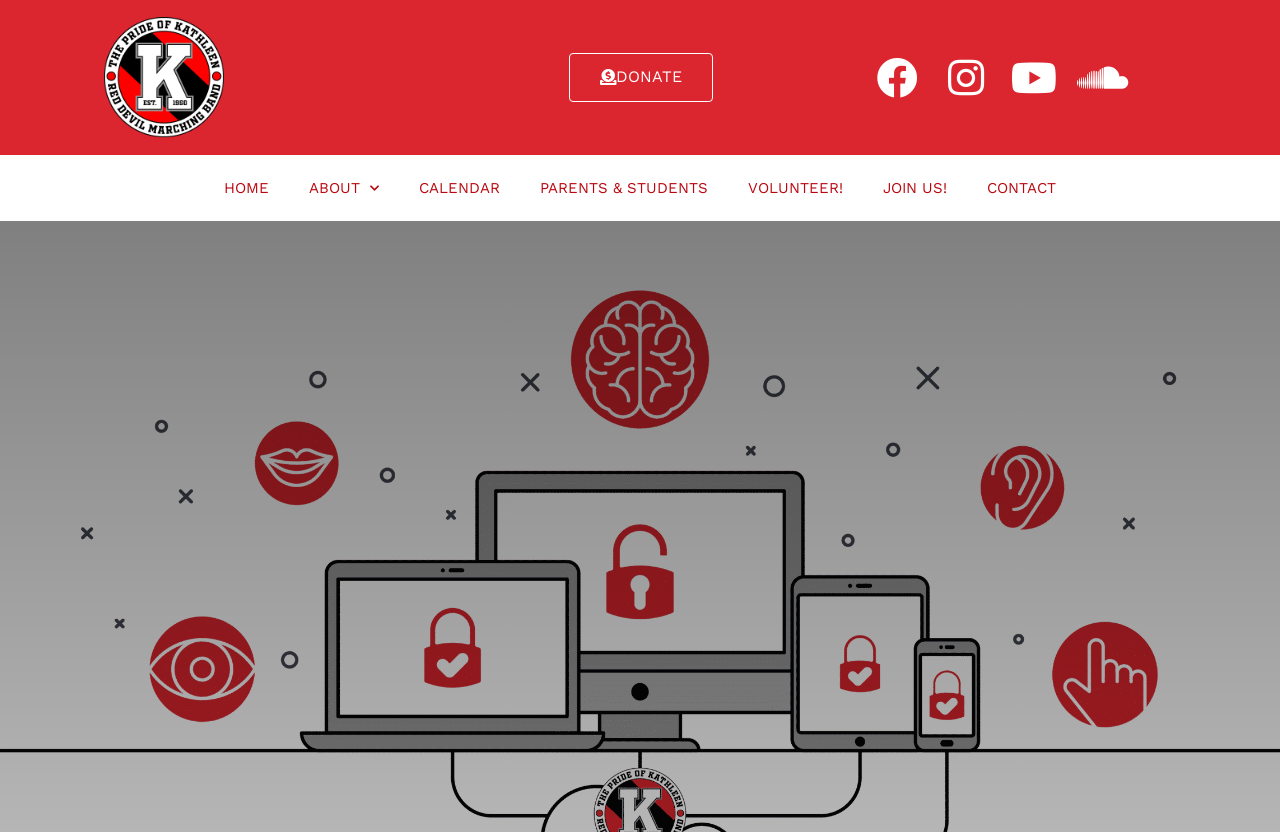Identify the bounding box coordinates for the region to click in order to carry out this instruction: "Check the CALENDAR". Provide the coordinates using four float numbers between 0 and 1, formatted as [left, top, right, bottom].

[0.312, 0.198, 0.406, 0.254]